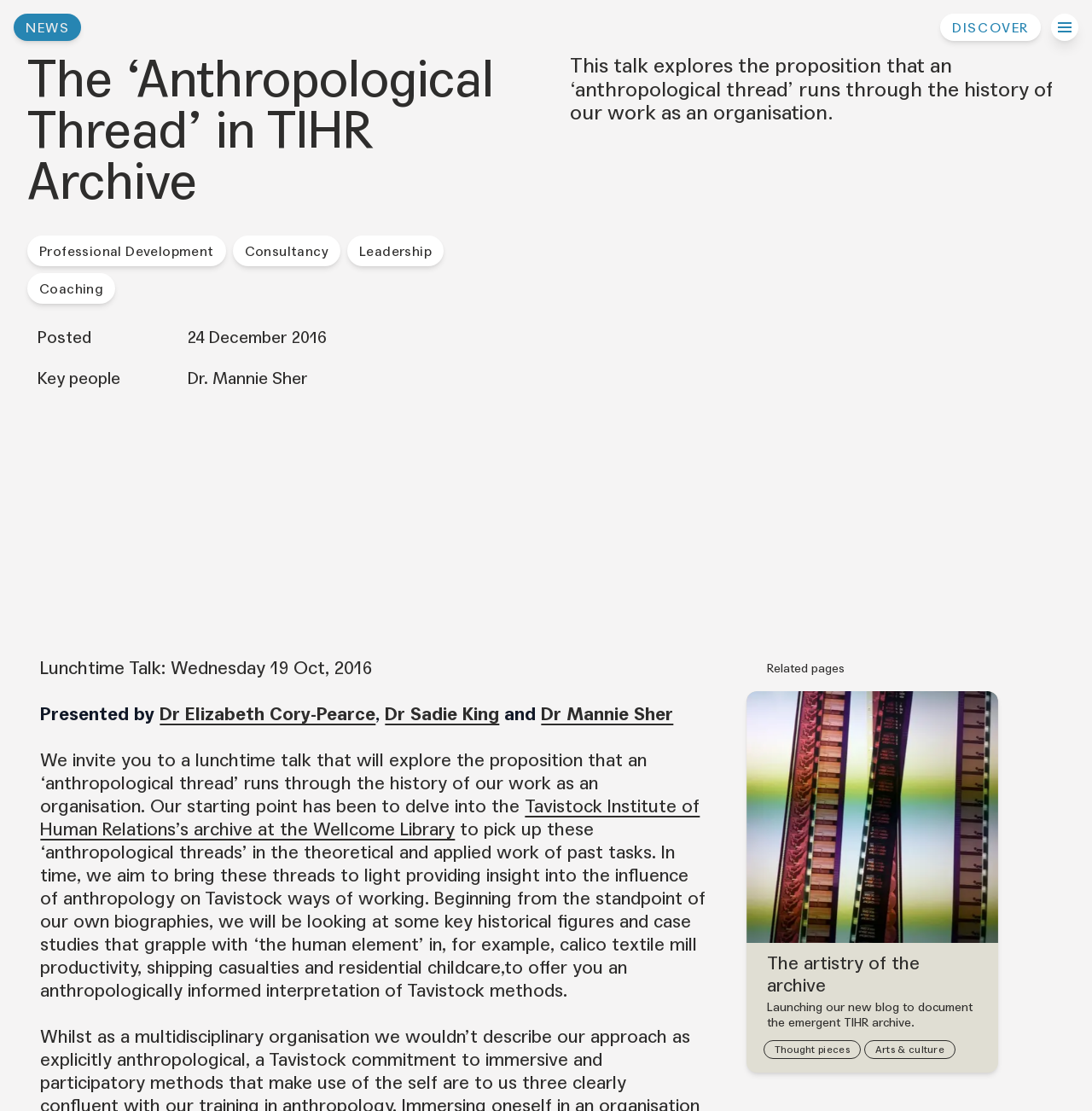Find the bounding box coordinates of the element to click in order to complete the given instruction: "Click on the 'DISCOVER' link."

[0.861, 0.012, 0.953, 0.037]